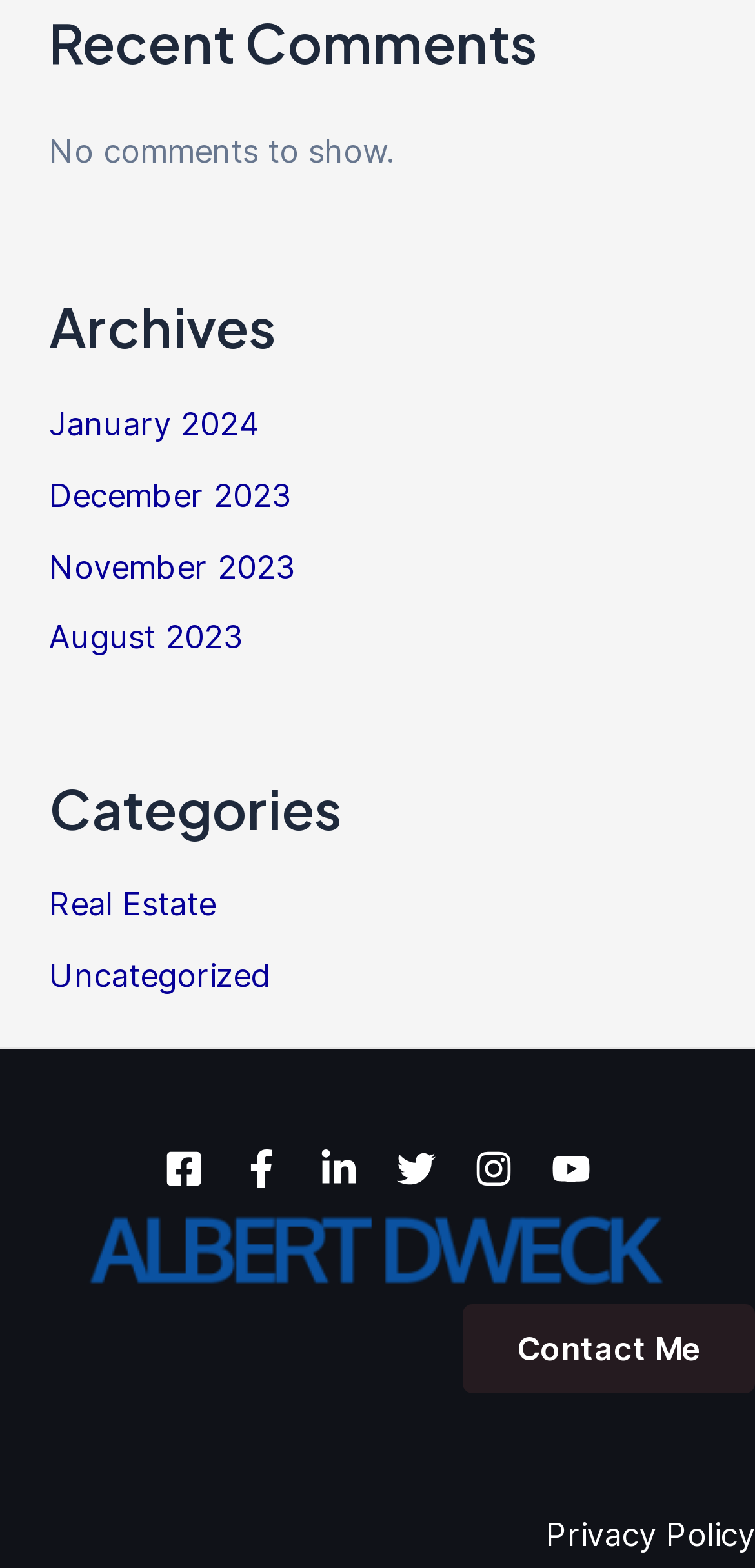Provide your answer to the question using just one word or phrase: What is the first category listed?

Real Estate